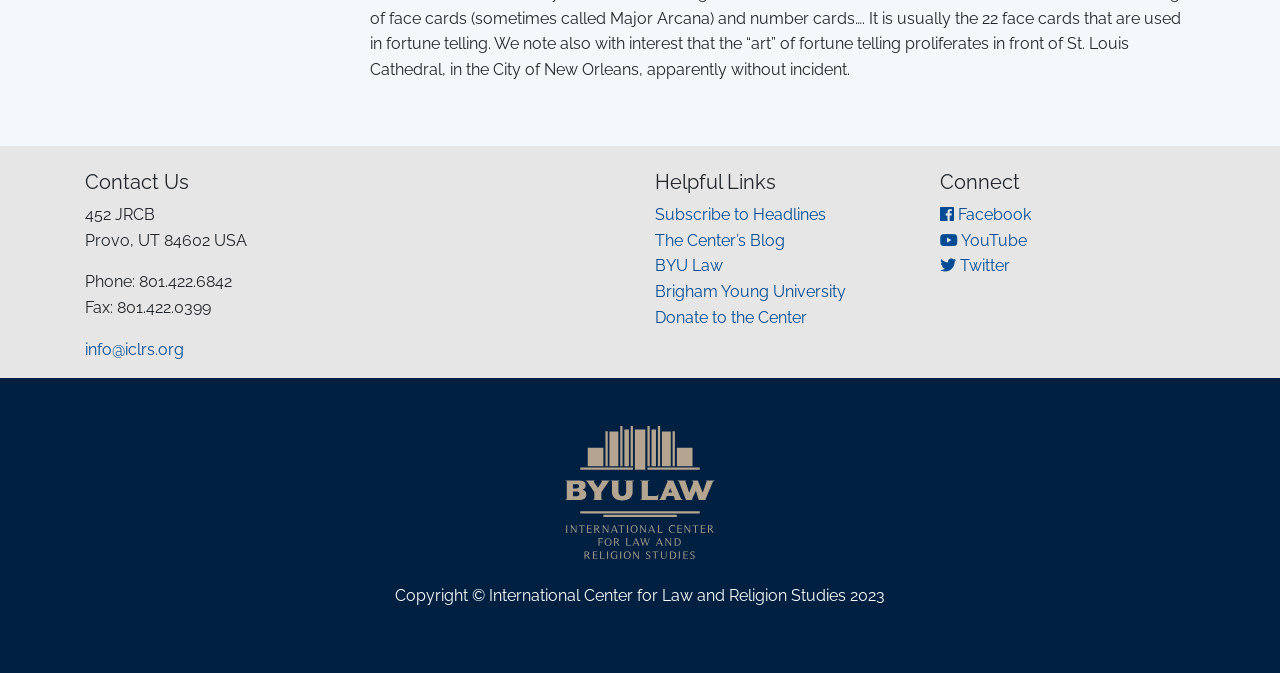Refer to the element description The Center’s Blog and identify the corresponding bounding box in the screenshot. Format the coordinates as (top-left x, top-left y, bottom-right x, bottom-right y) with values in the range of 0 to 1.

[0.512, 0.343, 0.613, 0.371]